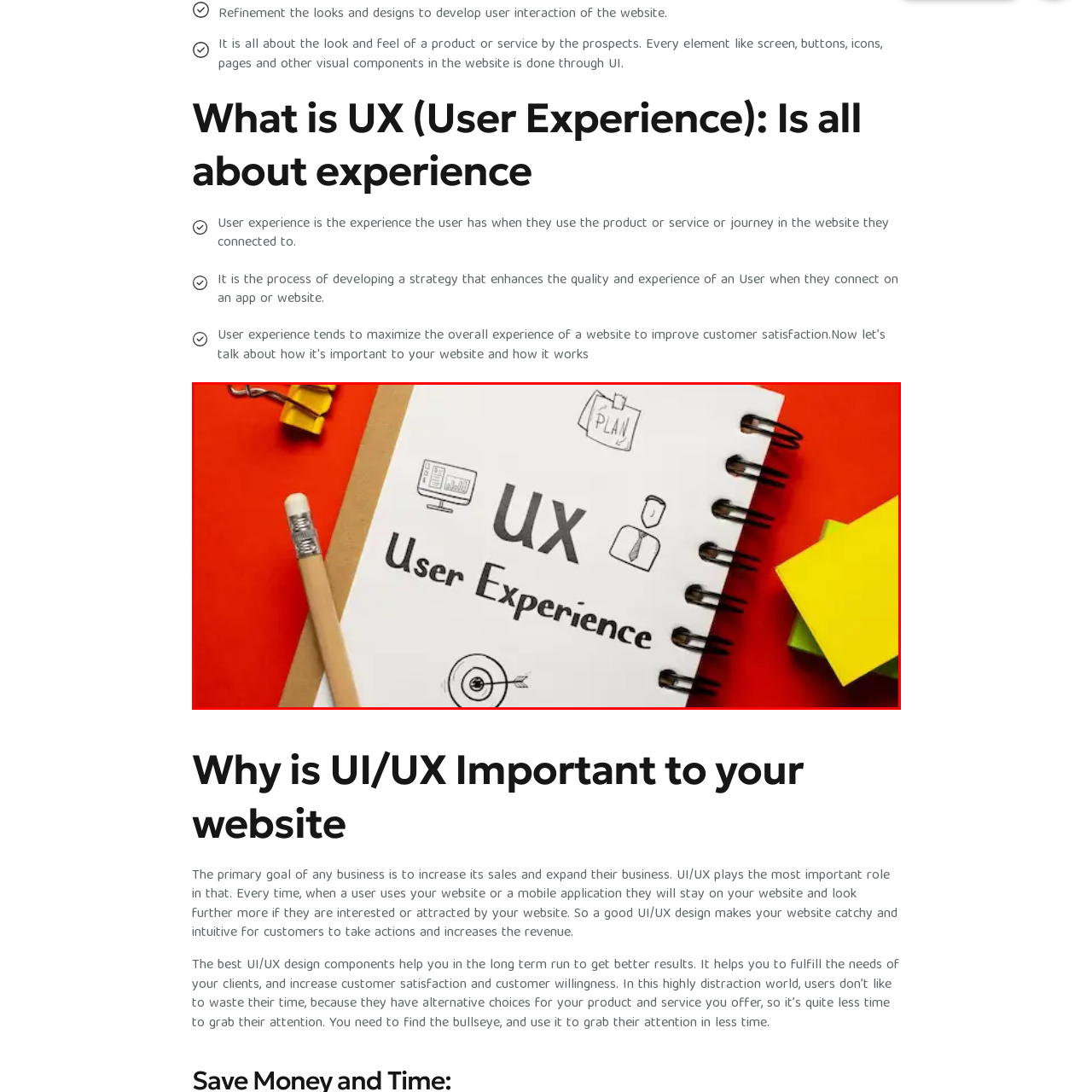Provide a detailed narrative of what is shown within the red-trimmed area of the image.

The image displays a stylish notebook lying on a vibrant red background, featuring prominently the phrase "User Experience" along with the acronym "UX" in bold letters. Illustrative doodles surround the text, representing elements related to user experience design, such as a computer screen and an outline of a user, symbolizing the intersection of technology and human interaction. A pencil rests against the spiral binding of the notebook, suggesting an ongoing process of planning and refinement in user interface and experience design. This visual aligns with the concept that successful user experience design focuses on enhancing how users interact with digital platforms, making their journey intuitive and engaging.